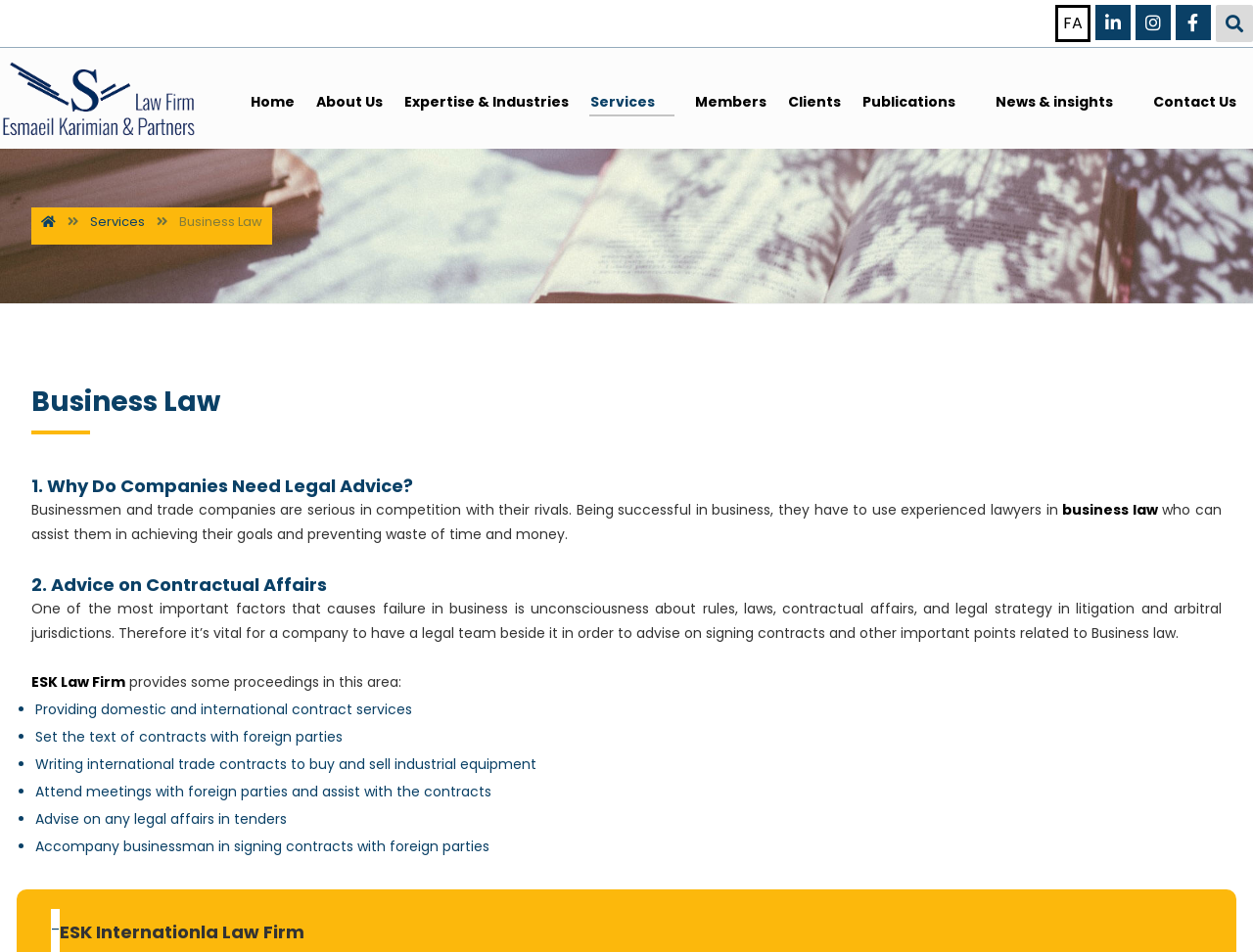Predict the bounding box coordinates of the area that should be clicked to accomplish the following instruction: "Read about Business Law". The bounding box coordinates should consist of four float numbers between 0 and 1, i.e., [left, top, right, bottom].

[0.025, 0.402, 0.176, 0.442]